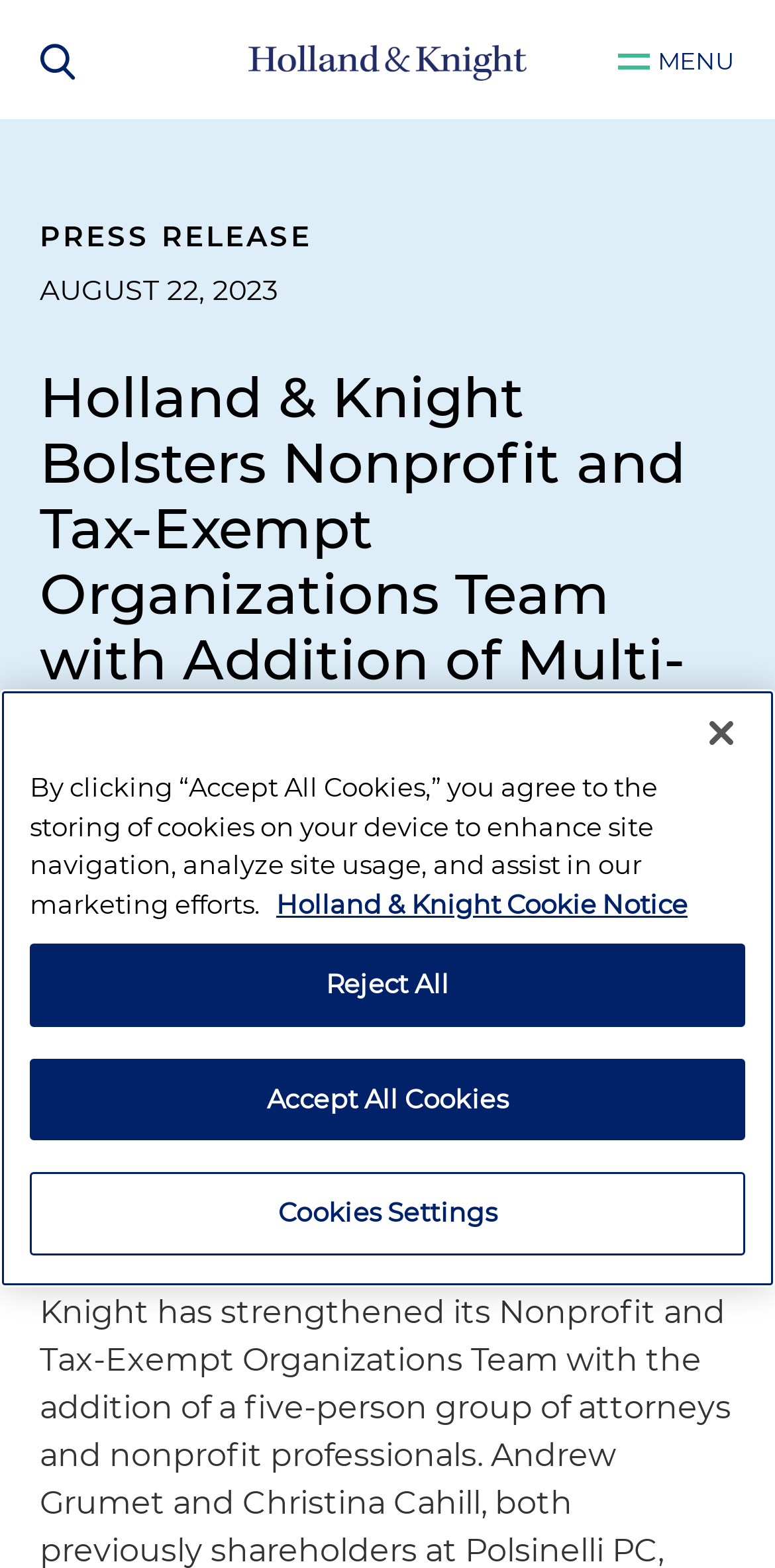Identify the bounding box coordinates of the region that should be clicked to execute the following instruction: "Click the MENU button".

[0.797, 0.029, 0.949, 0.048]